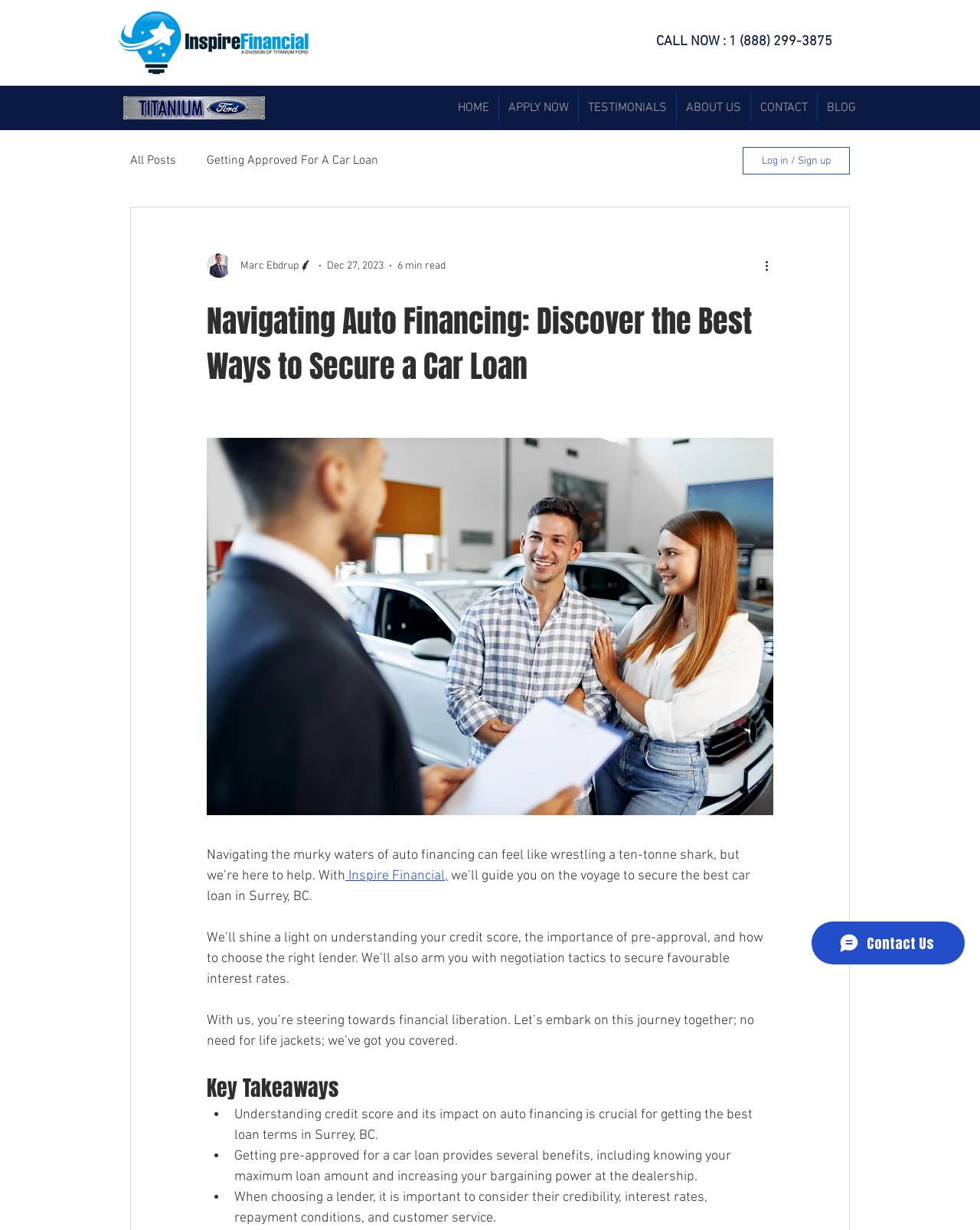Find the bounding box coordinates for the element described here: "BLOG".

[0.834, 0.075, 0.883, 0.1]